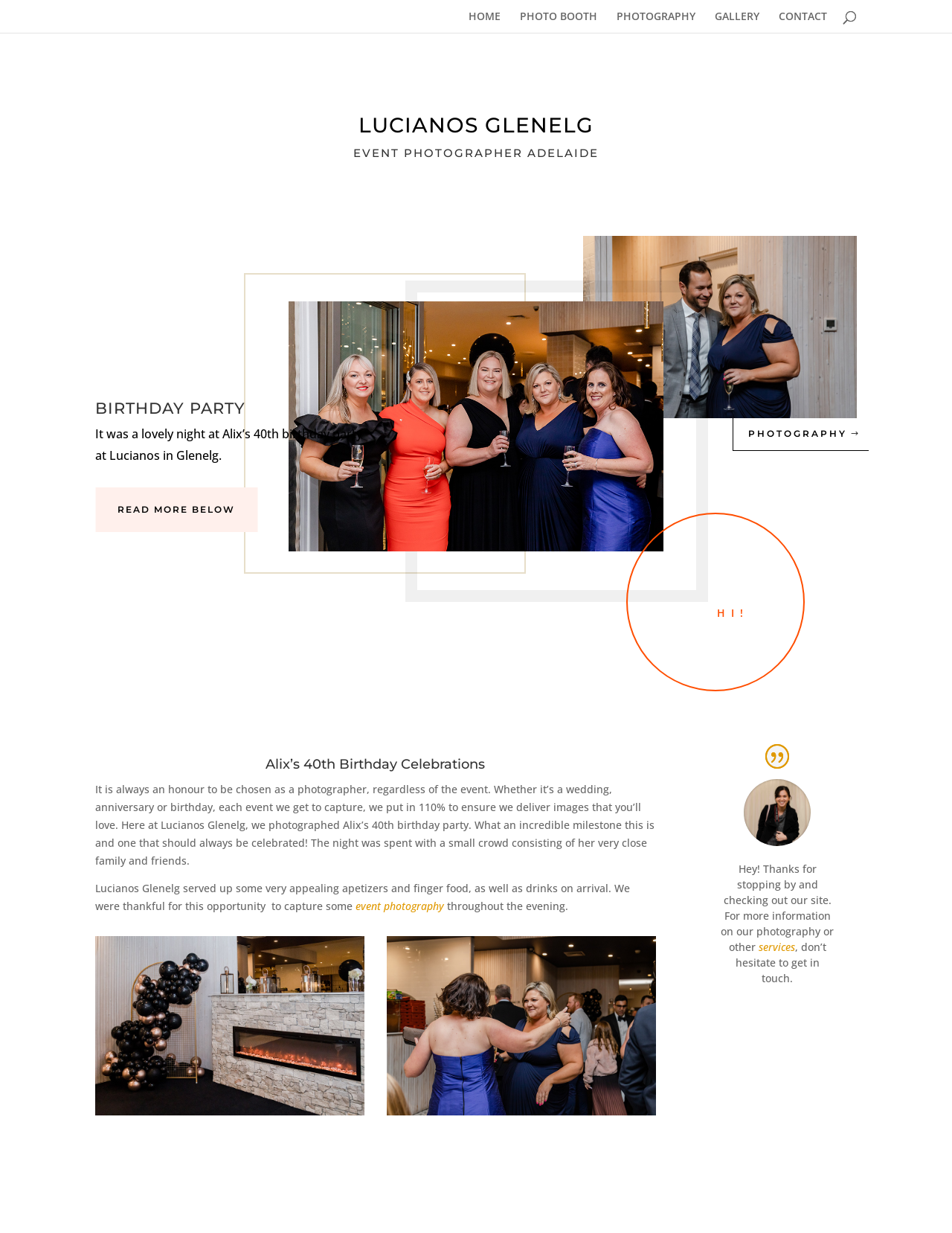Give a succinct answer to this question in a single word or phrase: 
What is the name of the event photographer?

Lucianos Glenelg